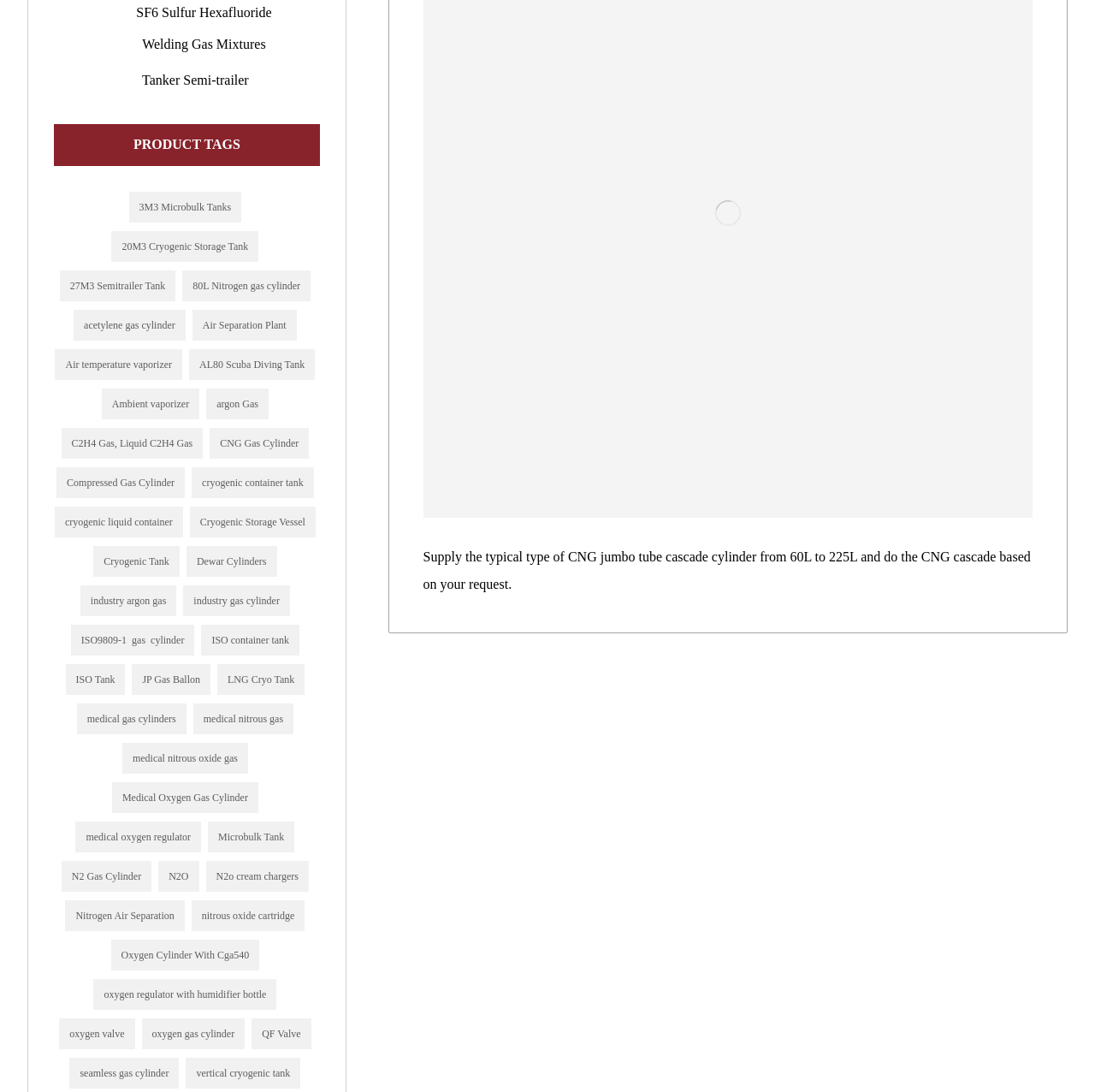Answer the question below using just one word or a short phrase: 
What is the main topic of this webpage?

Gas cylinders and tanks